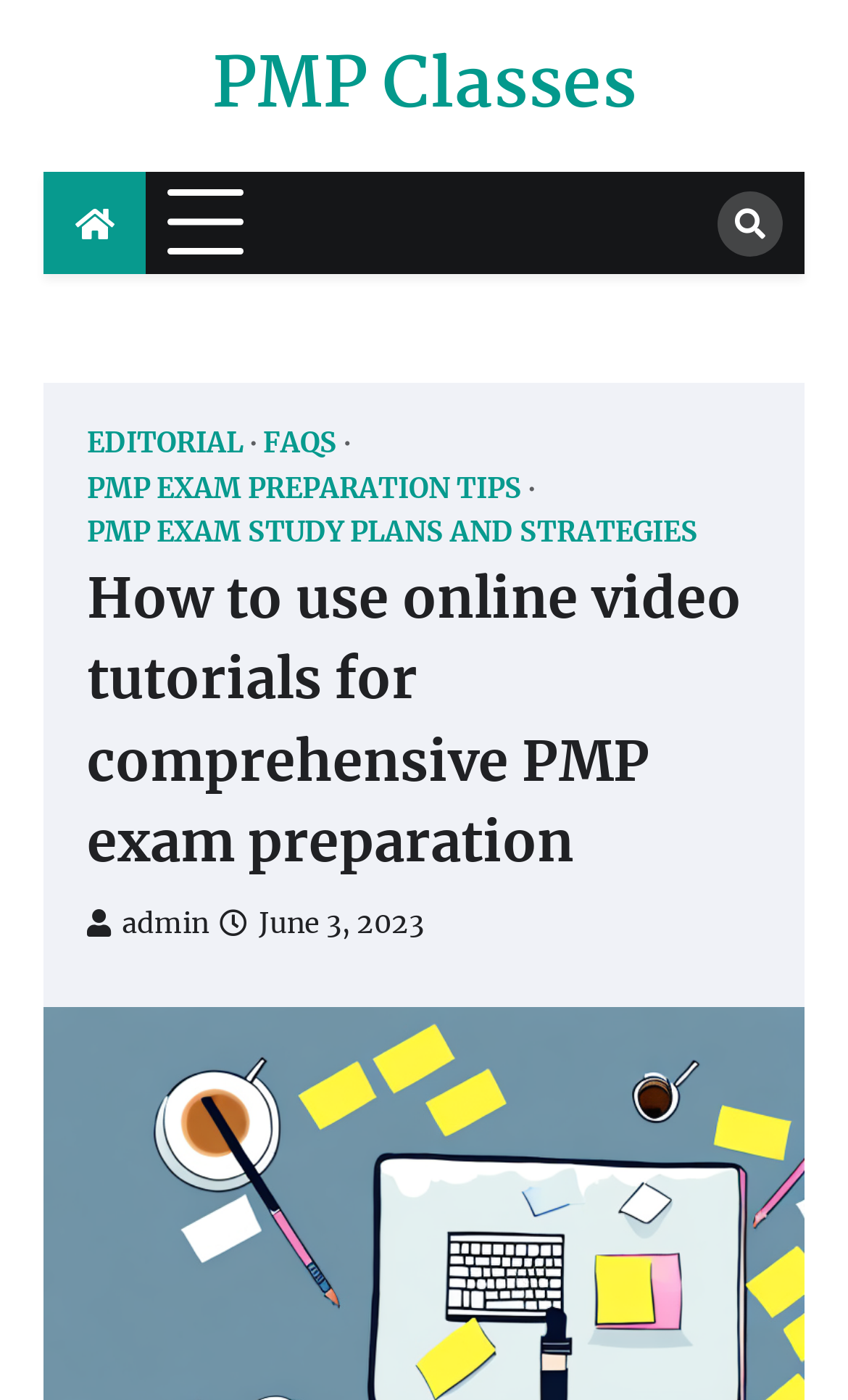Please reply to the following question with a single word or a short phrase:
What is the purpose of the button with the icon?

Expand or collapse